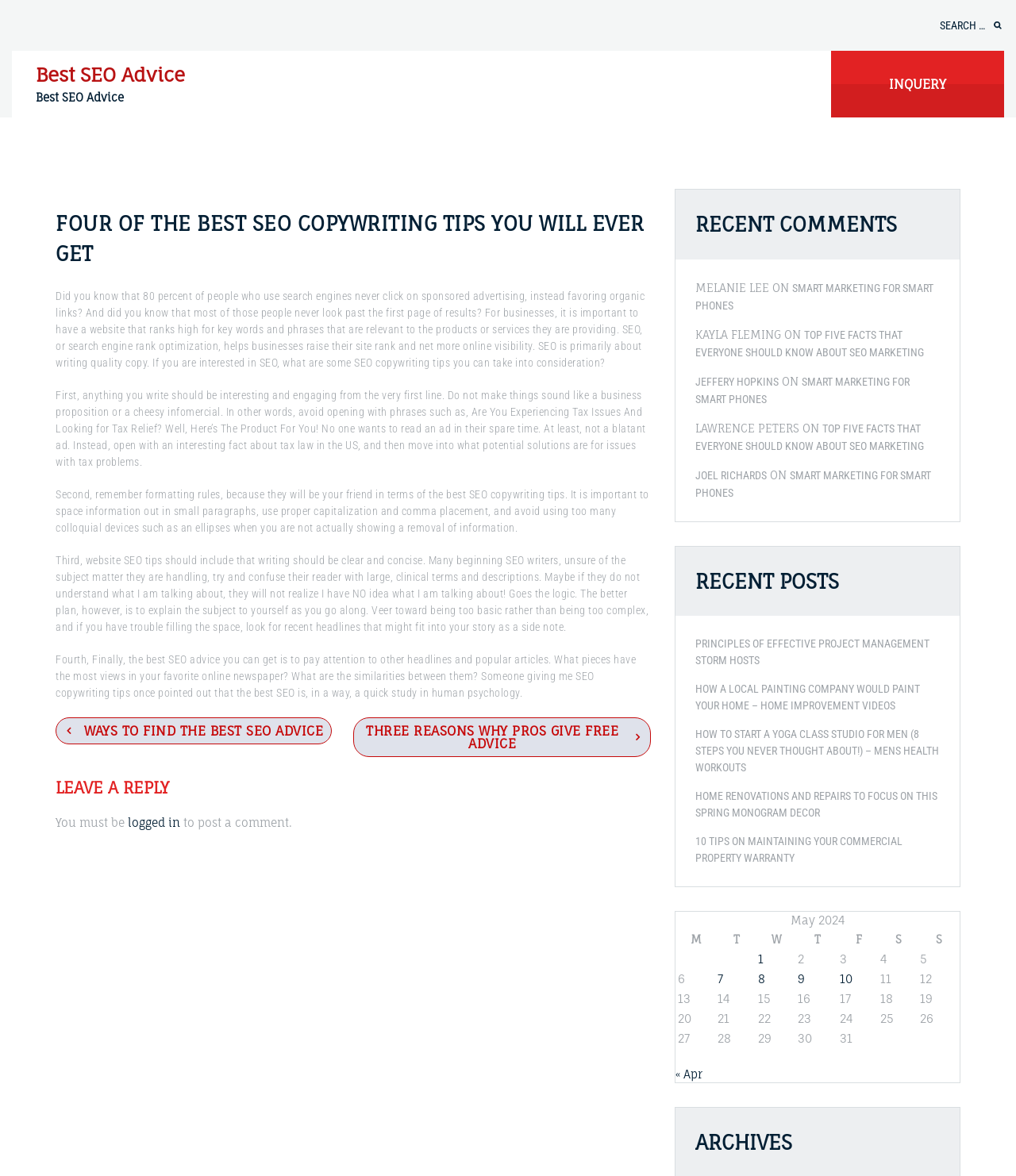What is the importance of formatting rules in SEO copywriting?
Use the information from the image to give a detailed answer to the question.

The webpage emphasizes the importance of formatting rules in SEO copywriting, stating that they will be your friend, as indicated by the sentence 'Second, remember formatting rules, because they will be your friend in terms of the best SEO copywriting tips.'